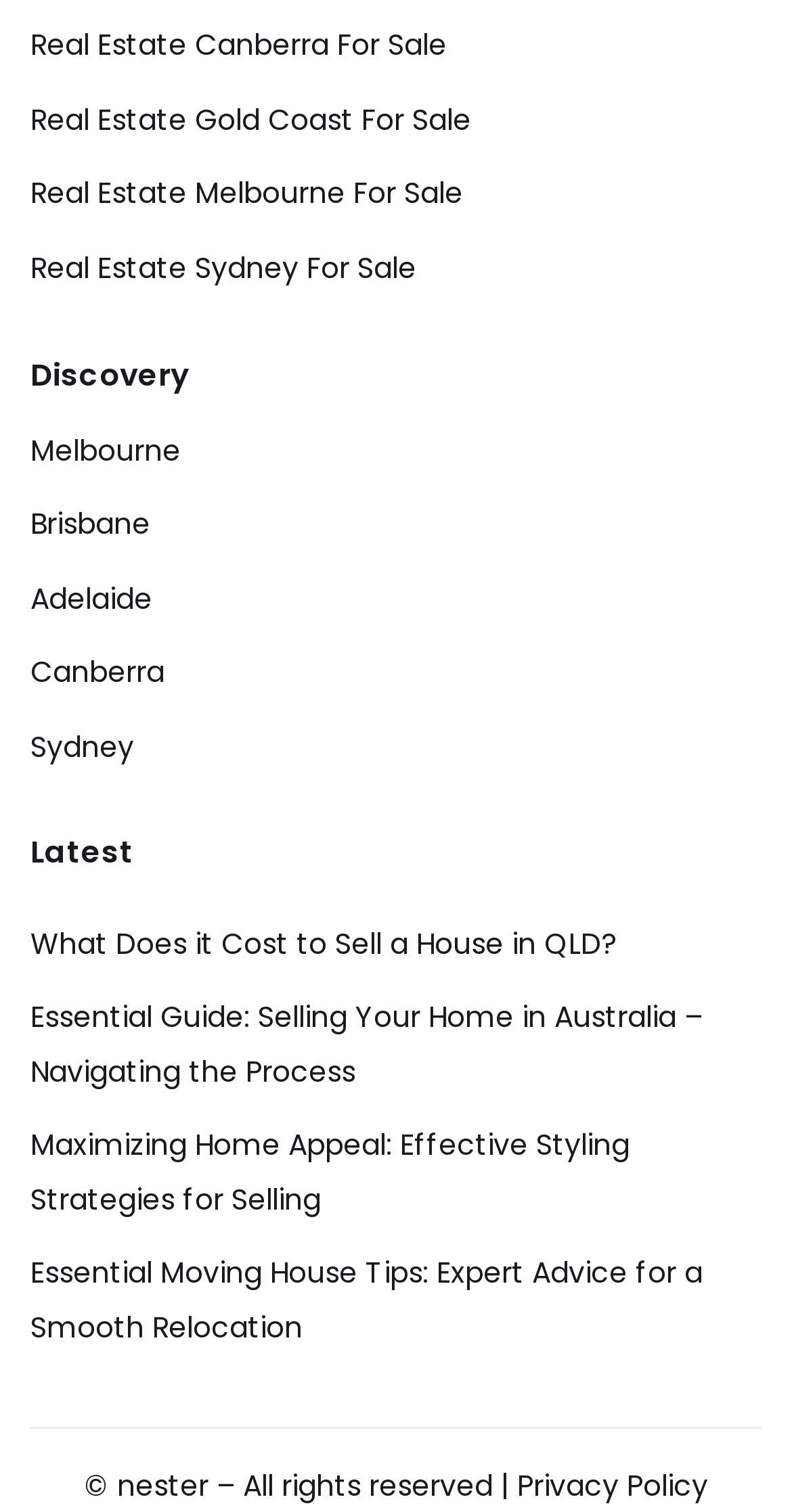Using the provided description Canberra, find the bounding box coordinates for the UI element. Provide the coordinates in (top-left x, top-left y, bottom-right x, bottom-right y) format, ensuring all values are between 0 and 1.

[0.038, 0.431, 0.208, 0.458]